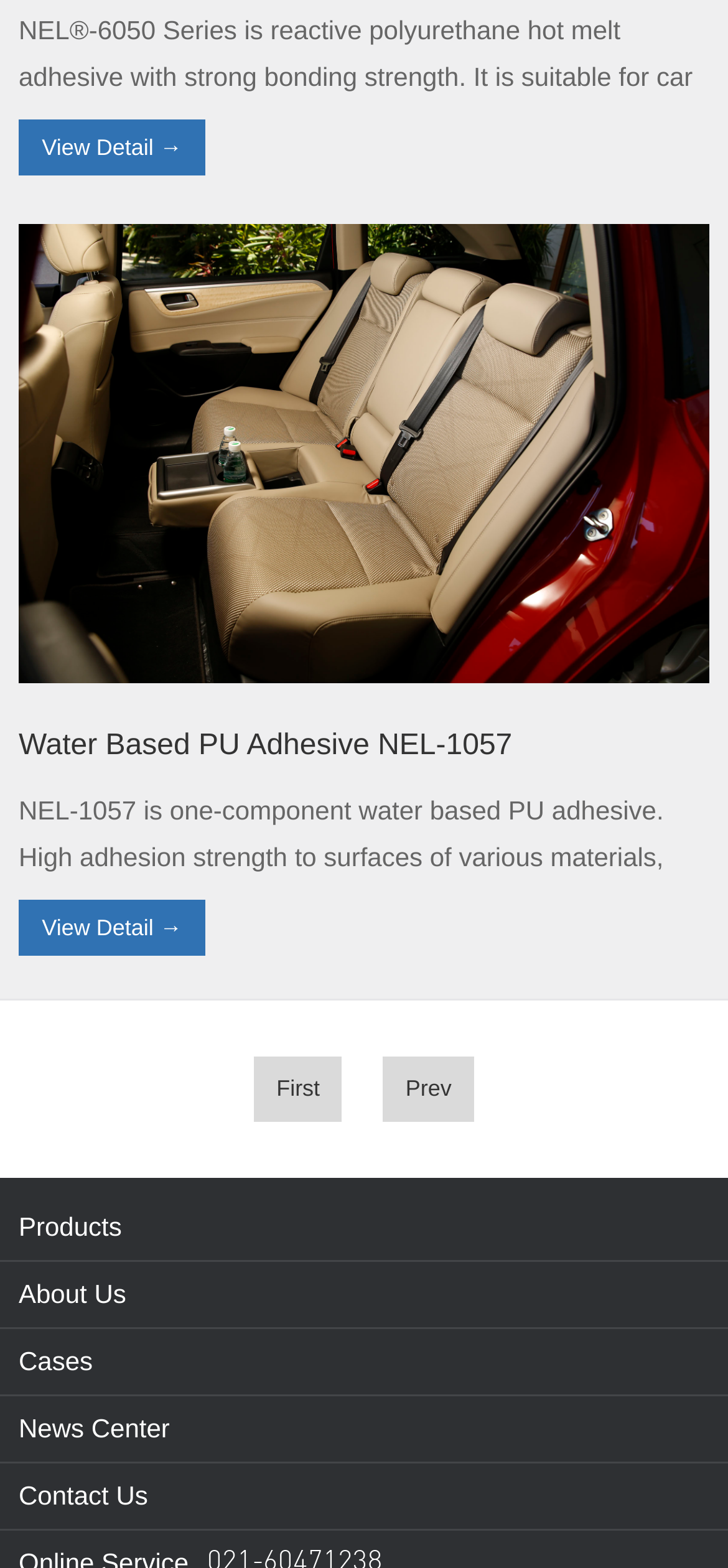Using the given description, provide the bounding box coordinates formatted as (top-left x, top-left y, bottom-right x, bottom-right y), with all values being floating point numbers between 0 and 1. Description: First

[0.349, 0.673, 0.47, 0.715]